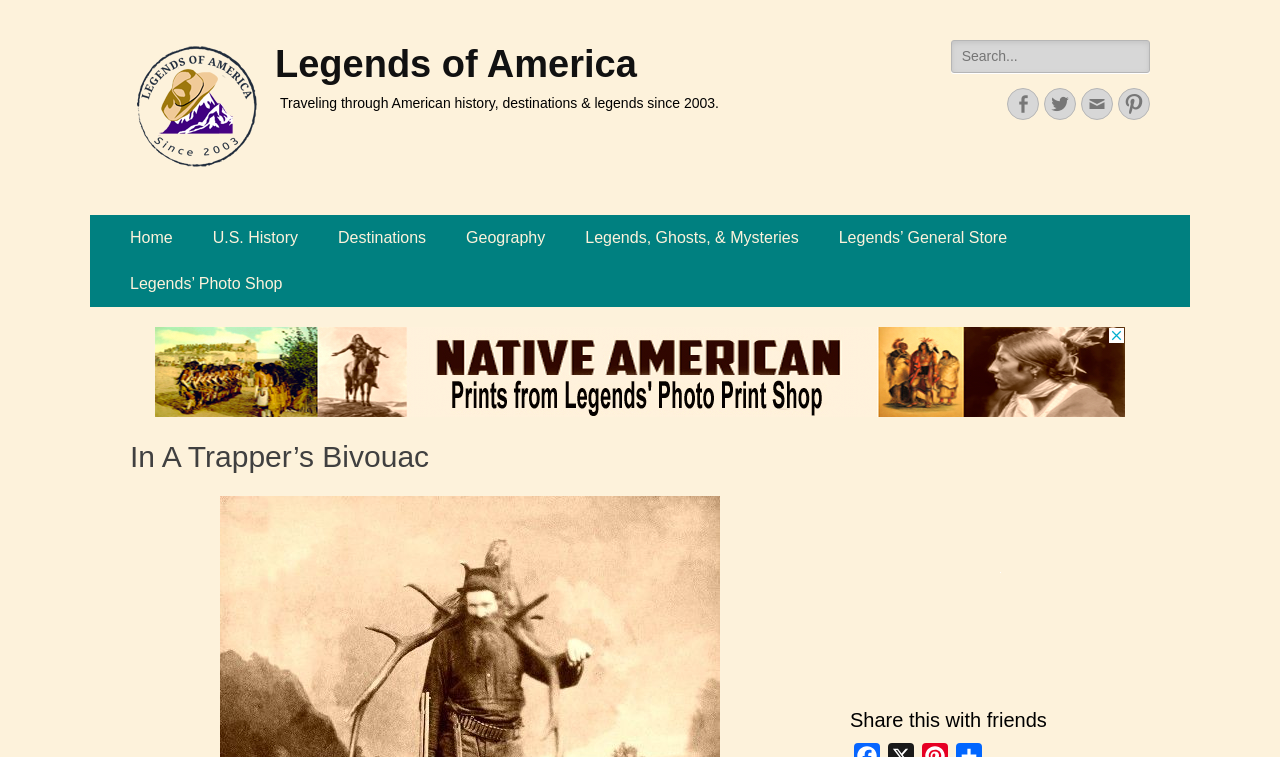Locate the UI element described by Legends, Ghosts, & Mysteries and provide its bounding box coordinates. Use the format (top-left x, top-left y, bottom-right x, bottom-right y) with all values as floating point numbers between 0 and 1.

[0.442, 0.284, 0.64, 0.345]